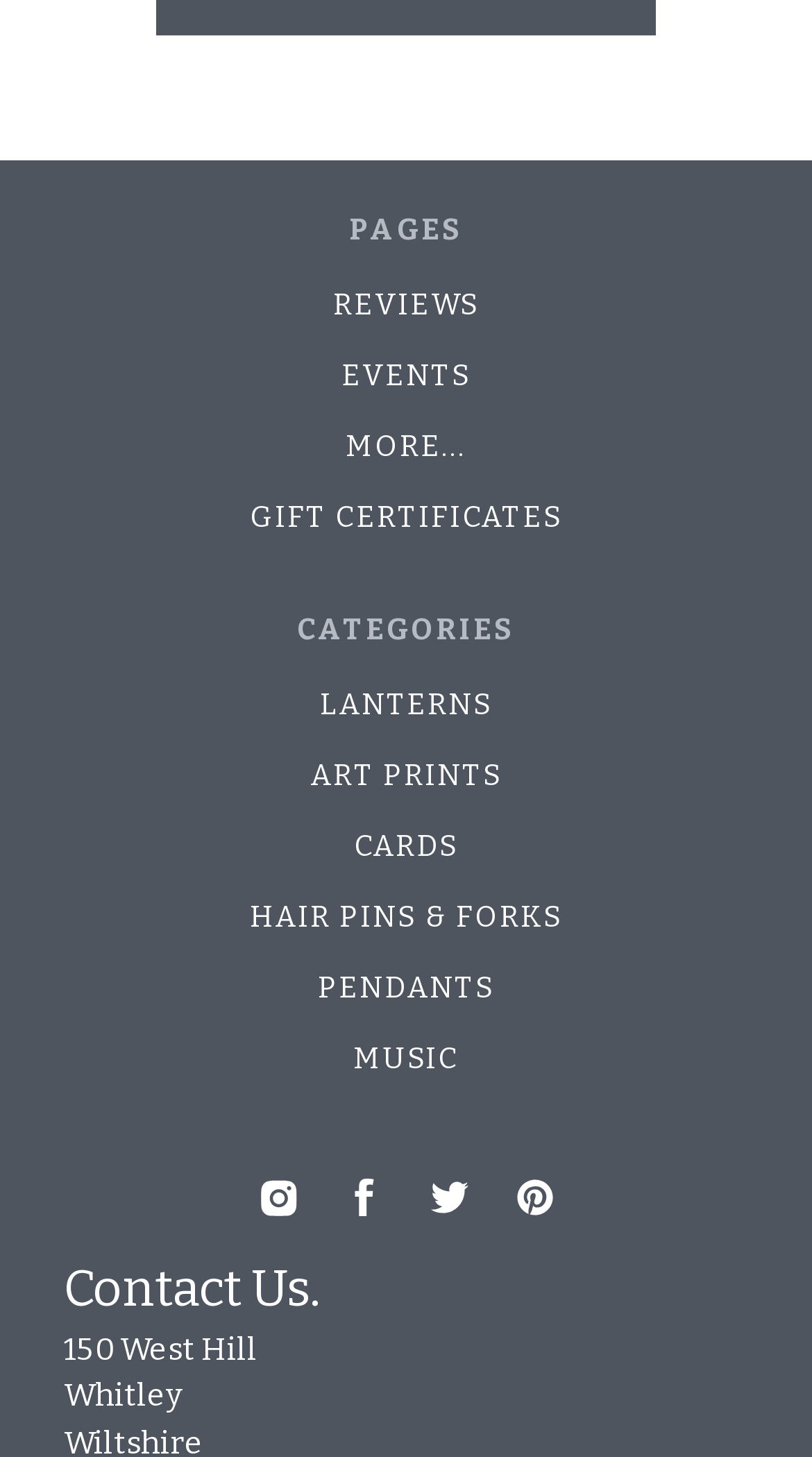Please determine the bounding box coordinates of the element to click in order to execute the following instruction: "Go to GIFT CERTIFICATES". The coordinates should be four float numbers between 0 and 1, specified as [left, top, right, bottom].

[0.308, 0.343, 0.692, 0.367]